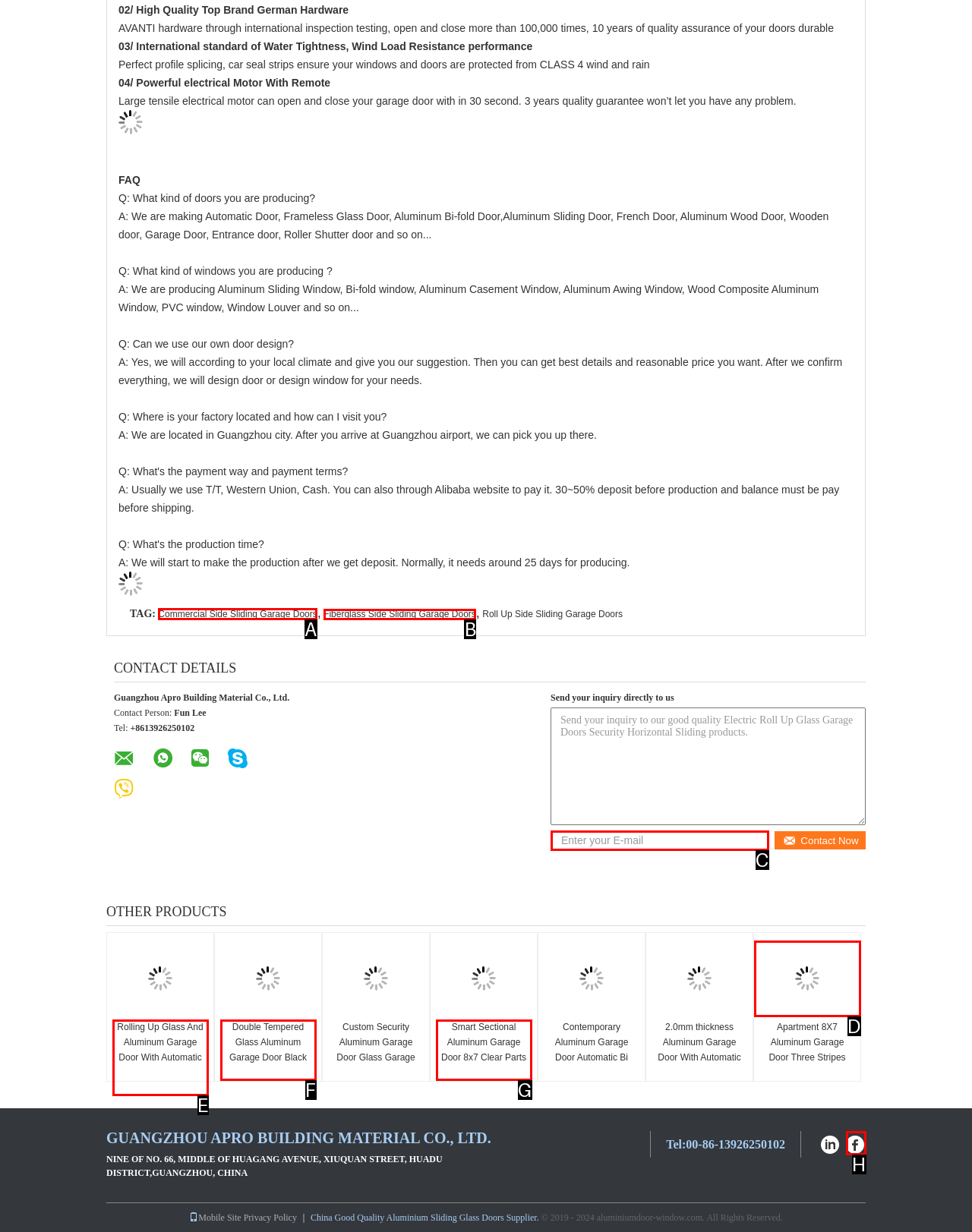Select the HTML element to finish the task: View 'Commercial Side Sliding Garage Doors' Reply with the letter of the correct option.

A